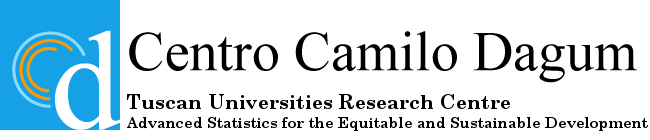What is the context of research in Centro Camilo Dagum?
Please provide a single word or phrase as your answer based on the image.

Social and economic development